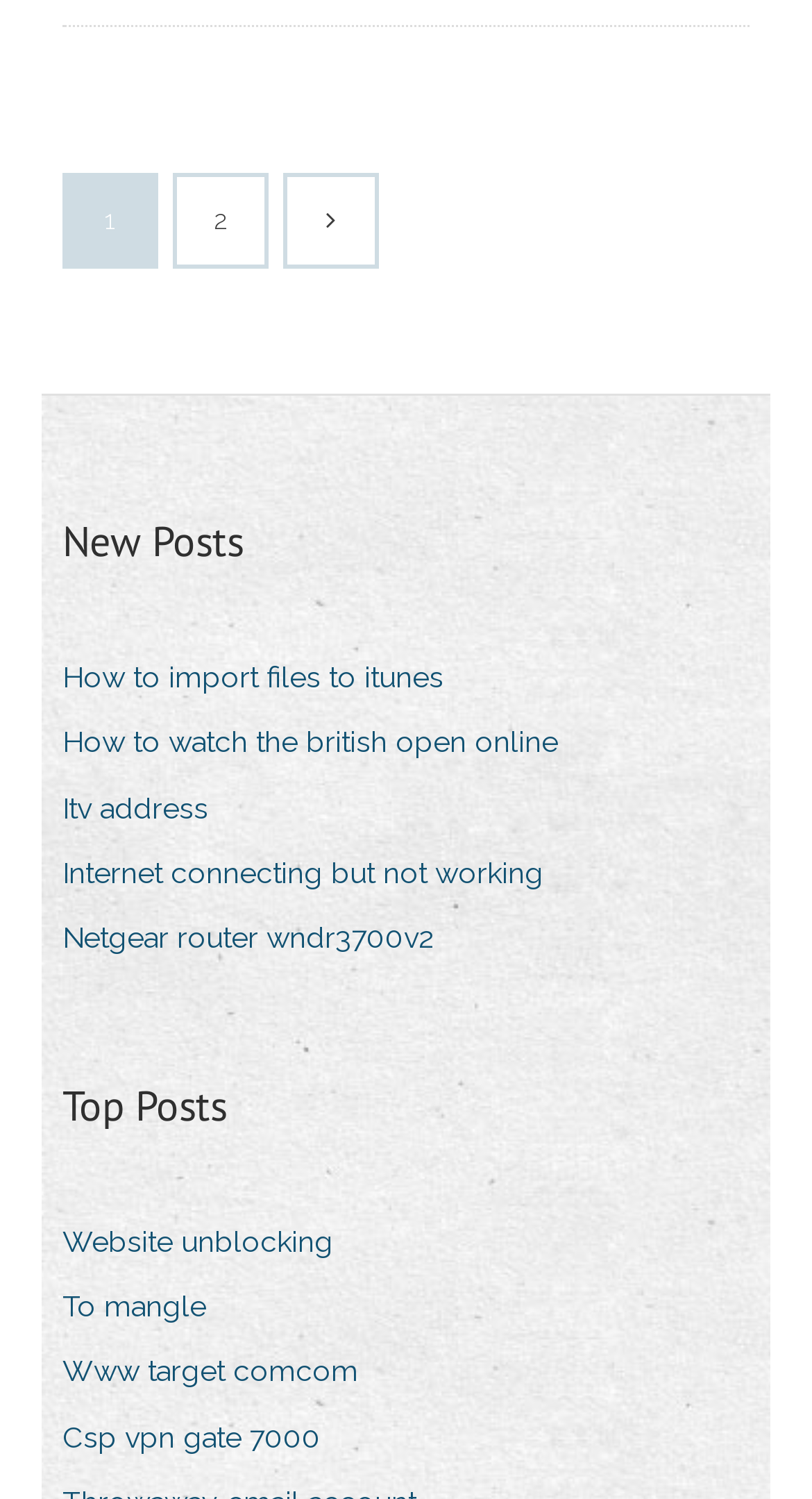Please find the bounding box coordinates of the element's region to be clicked to carry out this instruction: "Read the 'Website unblocking' article".

[0.077, 0.81, 0.449, 0.848]